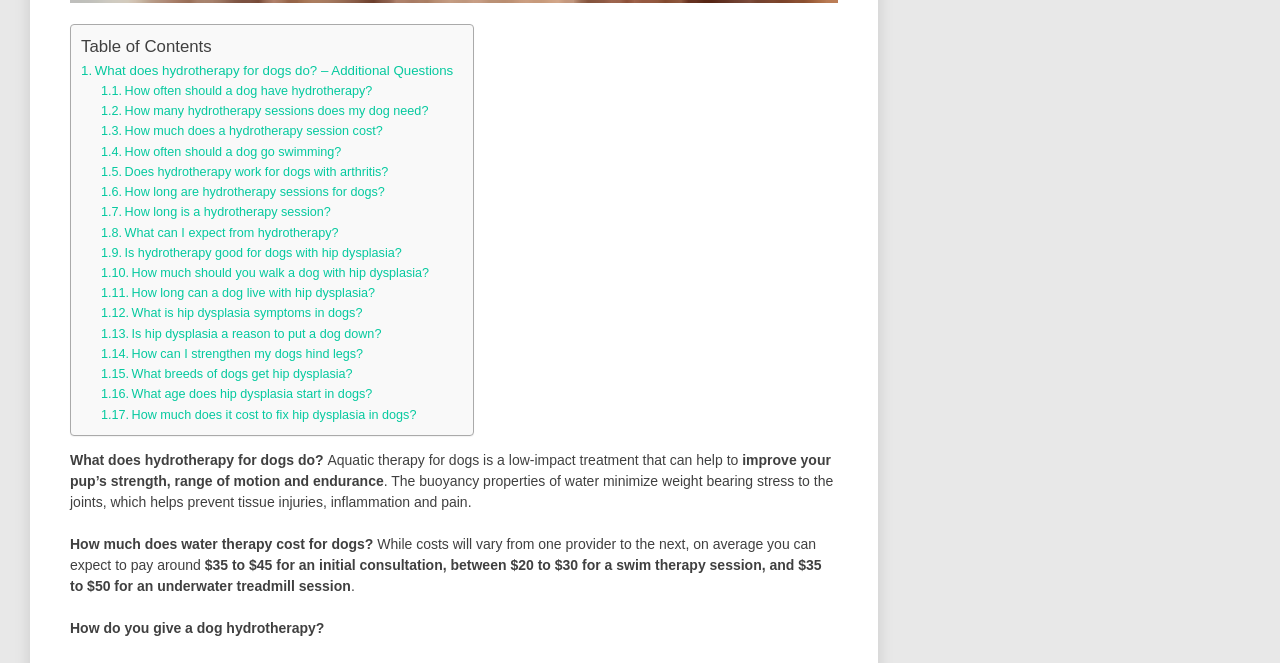Predict the bounding box coordinates of the area that should be clicked to accomplish the following instruction: "Click on 'What can I expect from hydrotherapy?'". The bounding box coordinates should consist of four float numbers between 0 and 1, i.e., [left, top, right, bottom].

[0.097, 0.34, 0.265, 0.361]